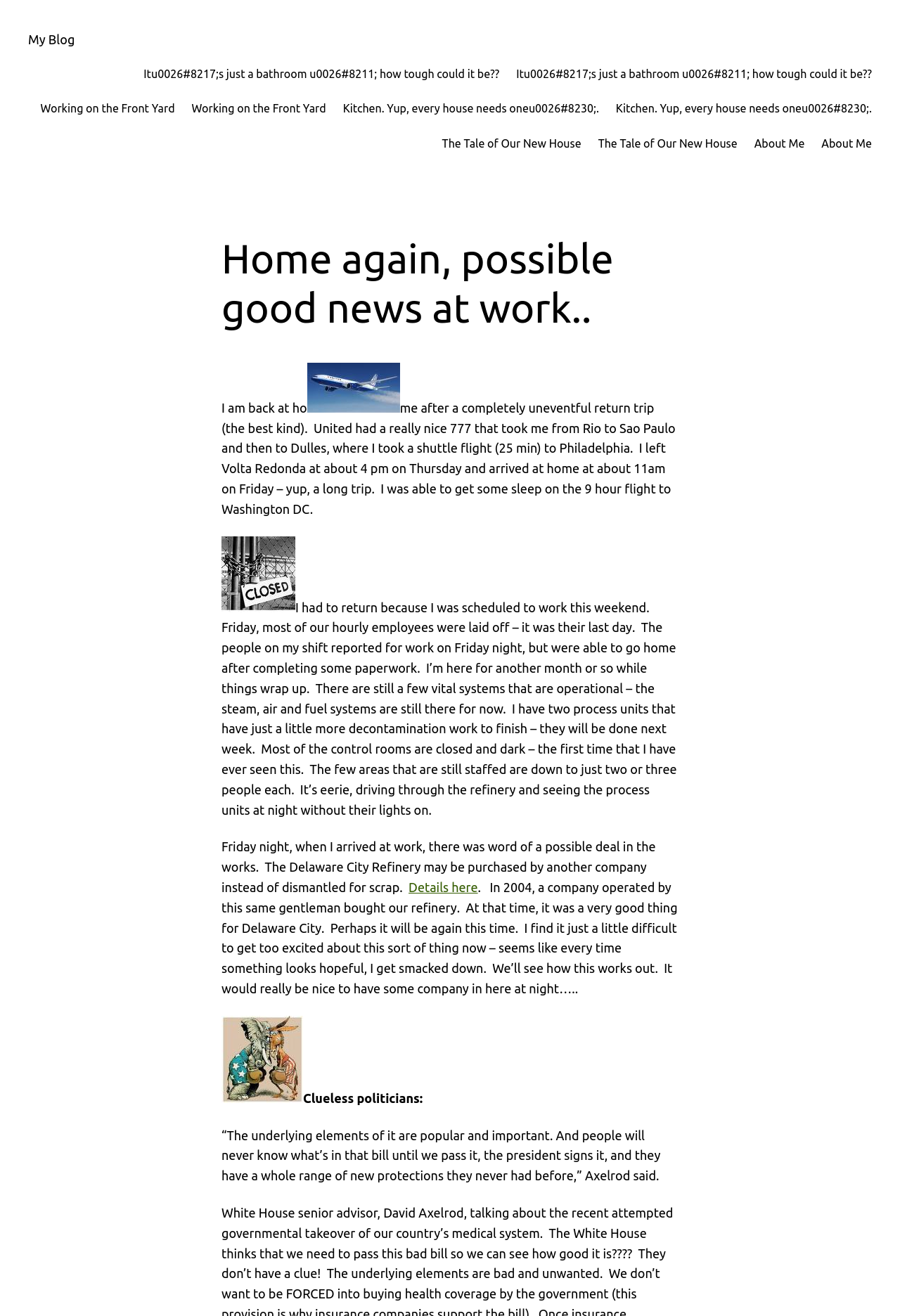Kindly determine the bounding box coordinates for the clickable area to achieve the given instruction: "View 'The Tale of Our New House'".

[0.491, 0.103, 0.646, 0.116]